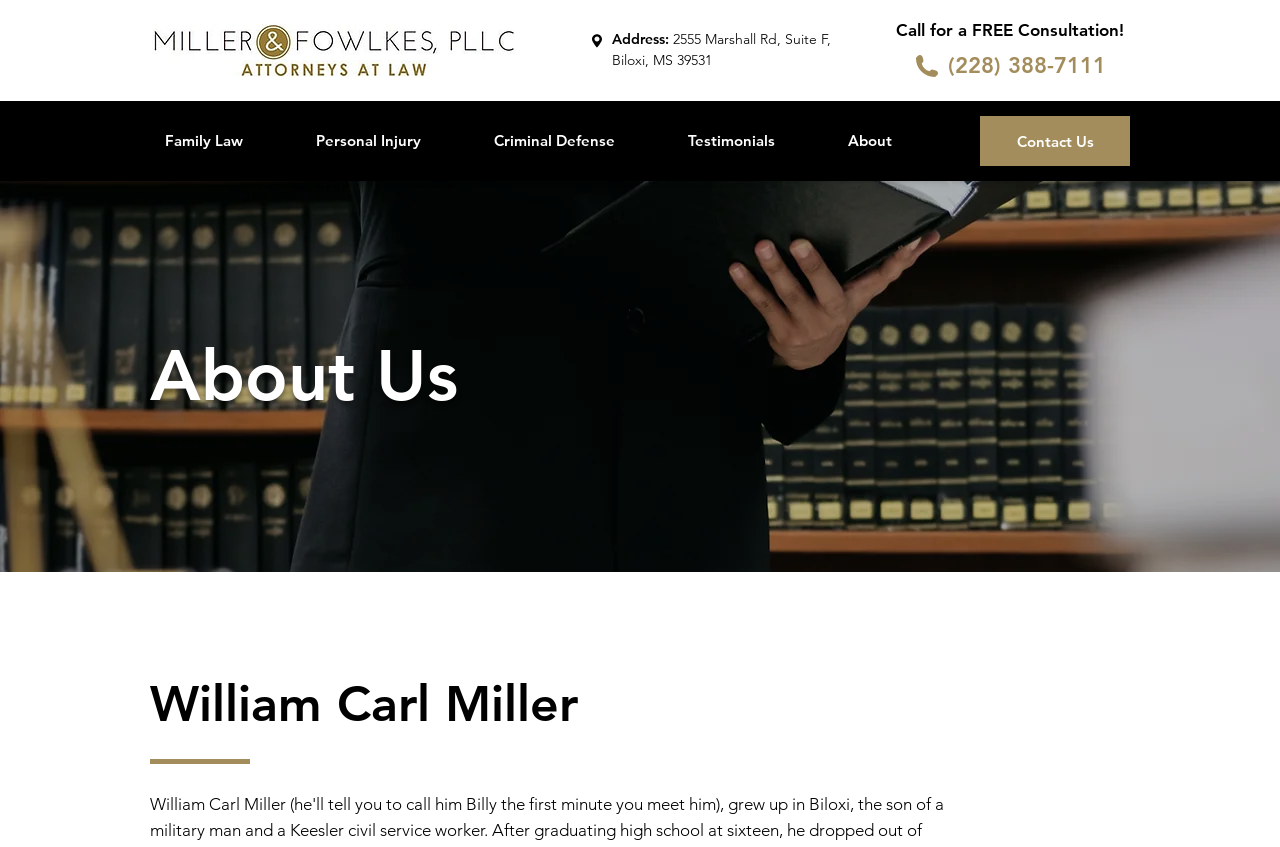Give a one-word or short-phrase answer to the following question: 
What is the address of Miller & Fowlkes, PLLC?

2555 Marshall Rd, Suite F, Biloxi, MS 39531